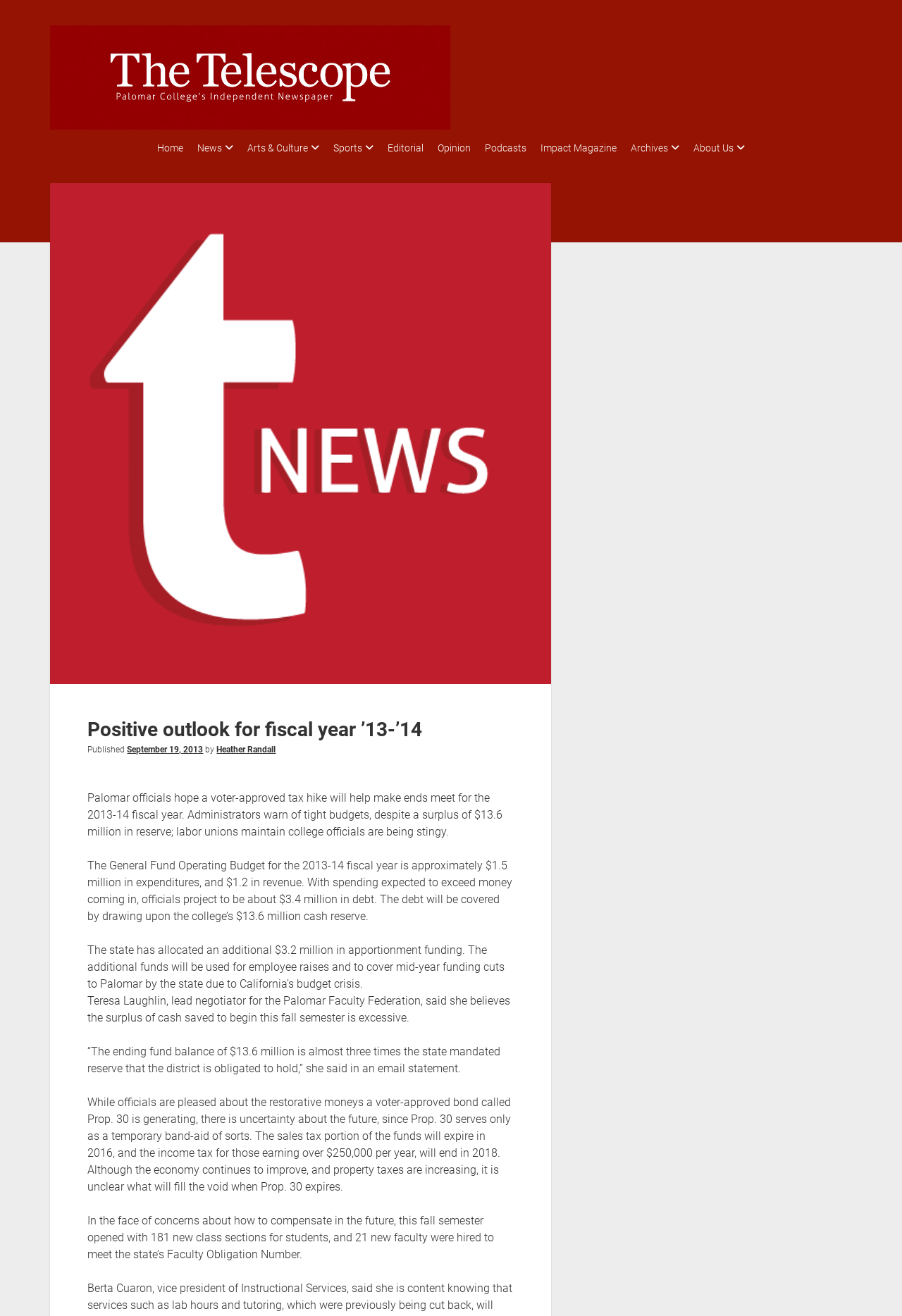Give a one-word or phrase response to the following question: What is the name of the voter-approved bond?

Prop. 30